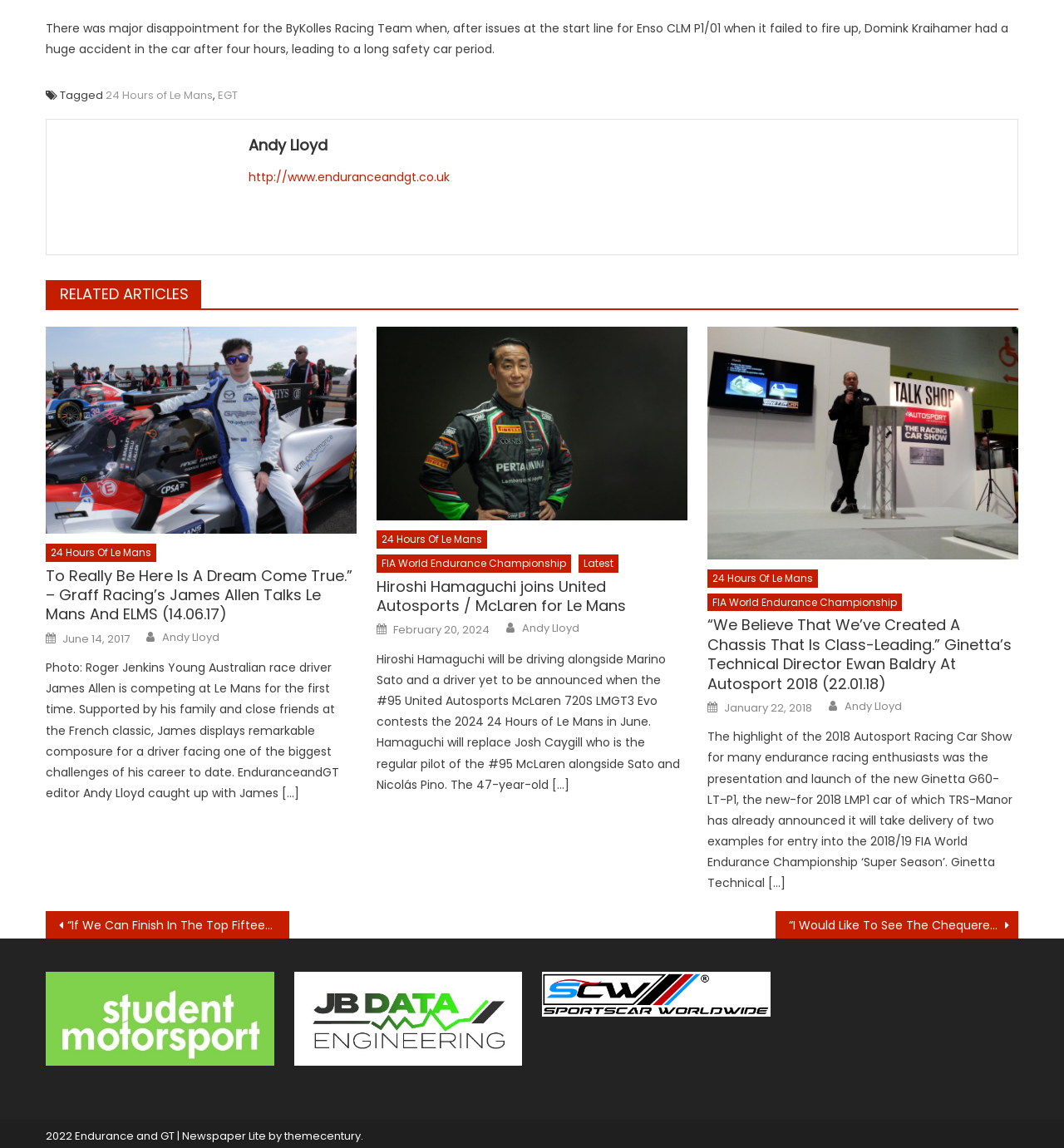Refer to the image and offer a detailed explanation in response to the question: What is the name of the racing team mentioned in the second article?

The name of the racing team mentioned in the second article is United Autosports, which is indicated by the text 'Hiroshi Hamaguchi joins United Autosports / McLaren for Le Mans'.